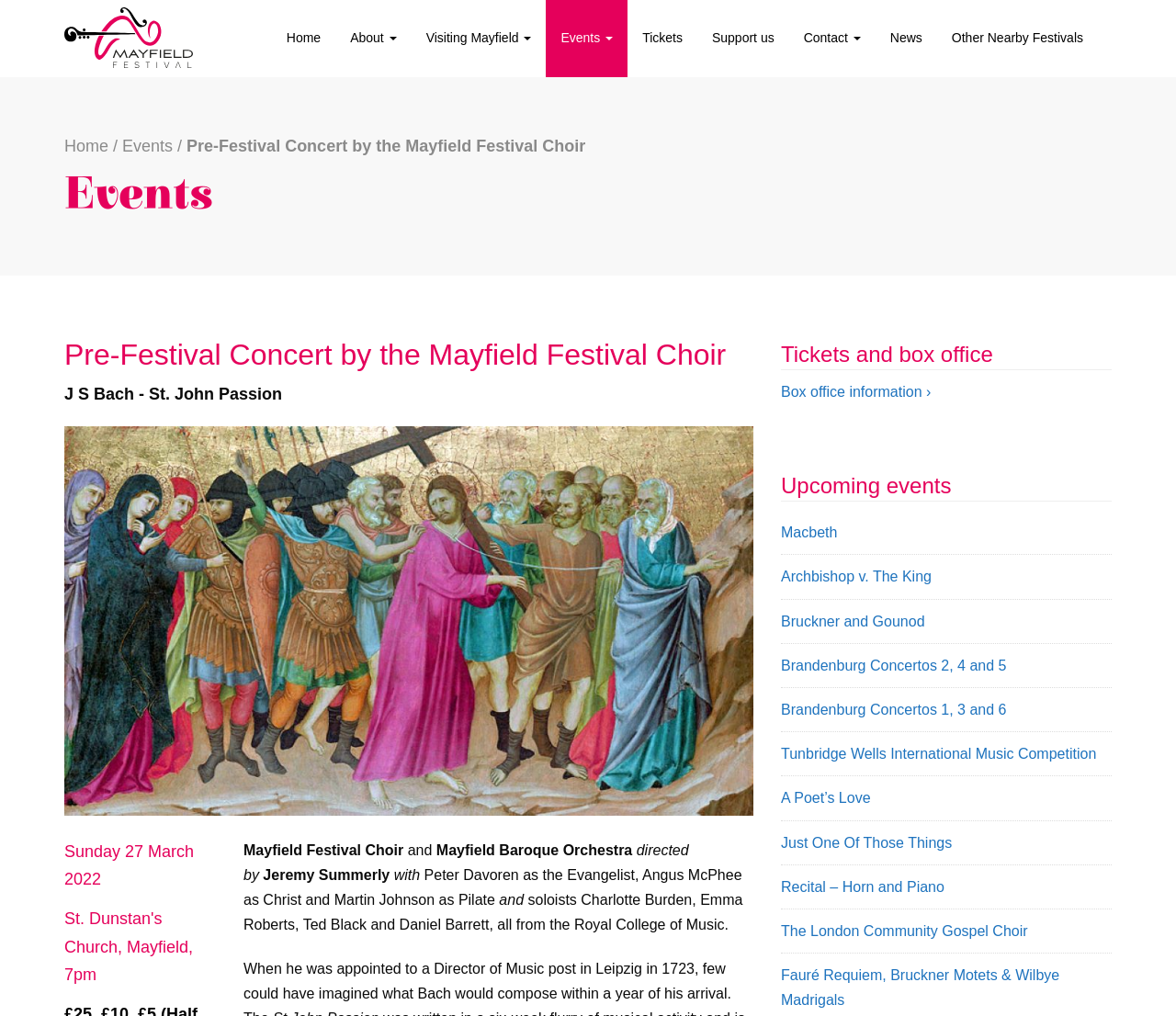Find the headline of the webpage and generate its text content.

Pre-Festival Concert by the Mayfield Festival Choir